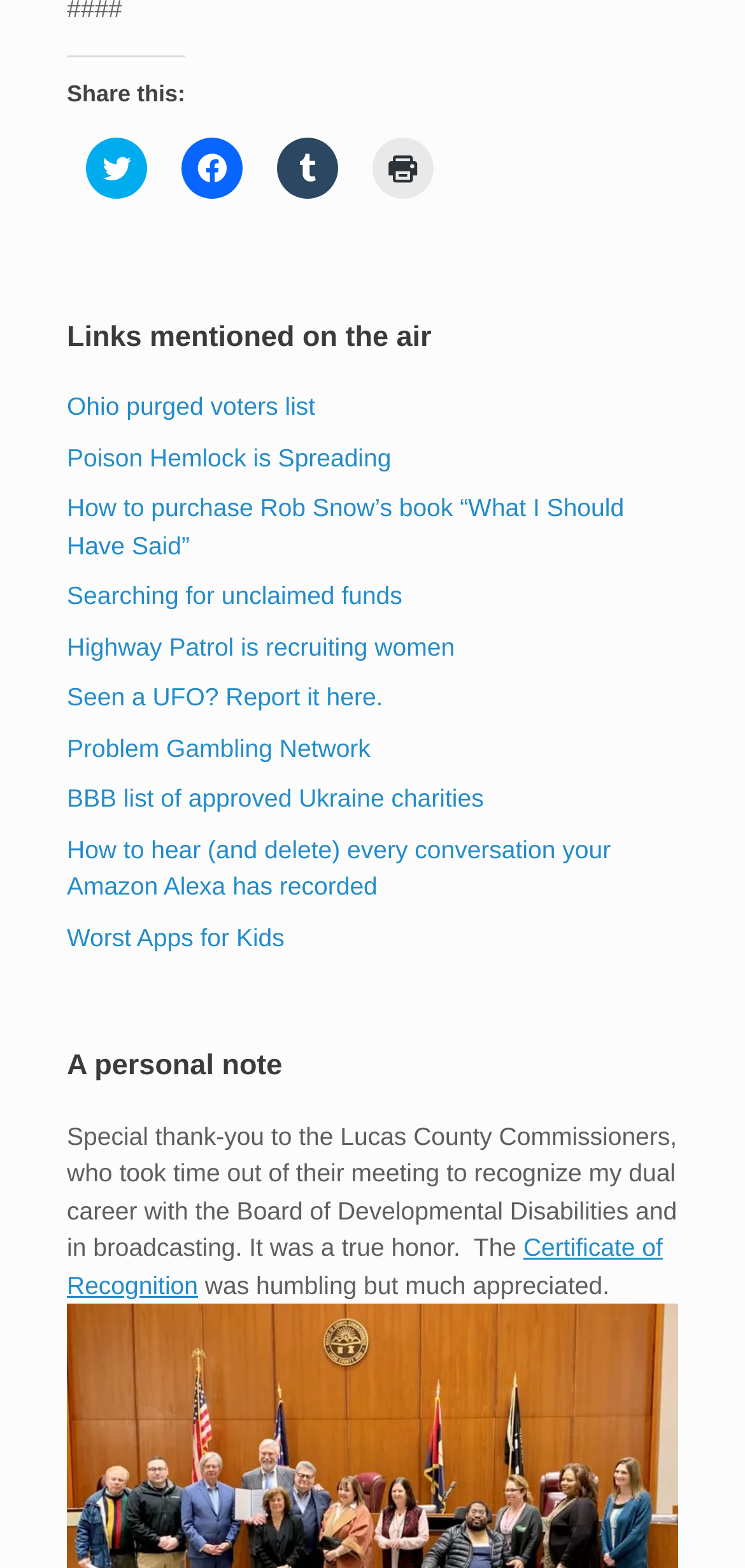What is the author's dual career?
Answer the question with just one word or phrase using the image.

Broadcasting and Board of Developmental Disabilities